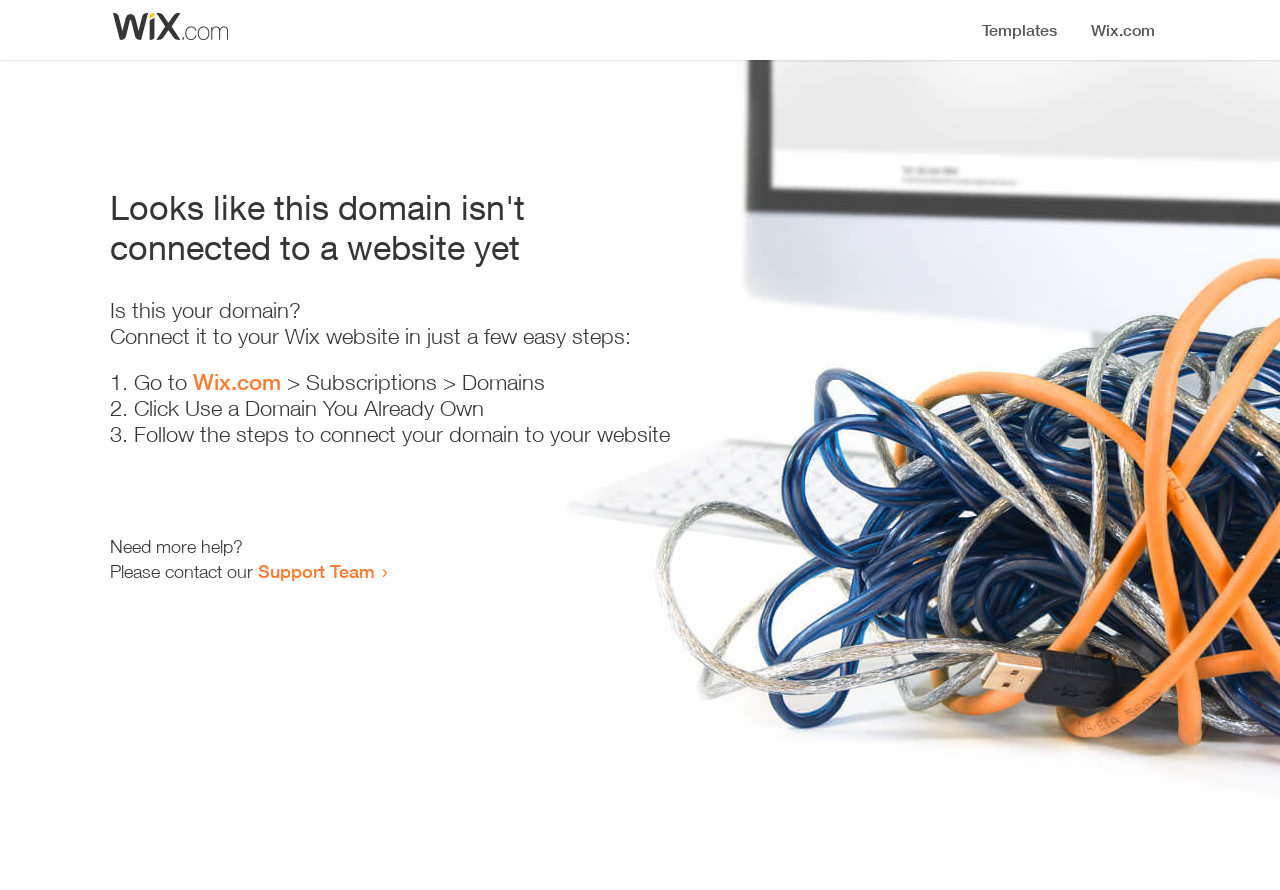Determine the heading of the webpage and extract its text content.

Looks like this domain isn't
connected to a website yet